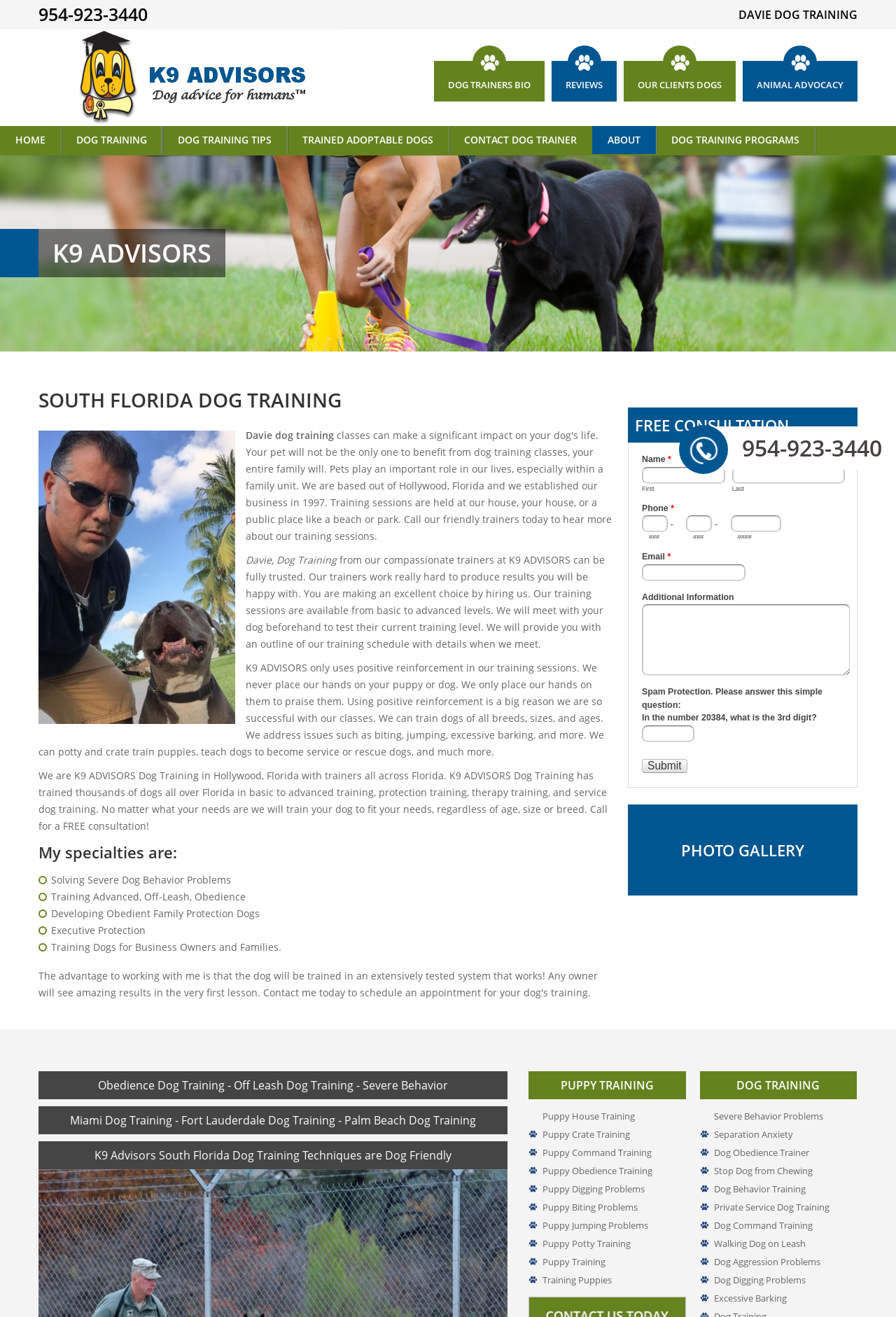Find the bounding box coordinates for the UI element that matches this description: "Dog Training Tips".

[0.181, 0.096, 0.32, 0.117]